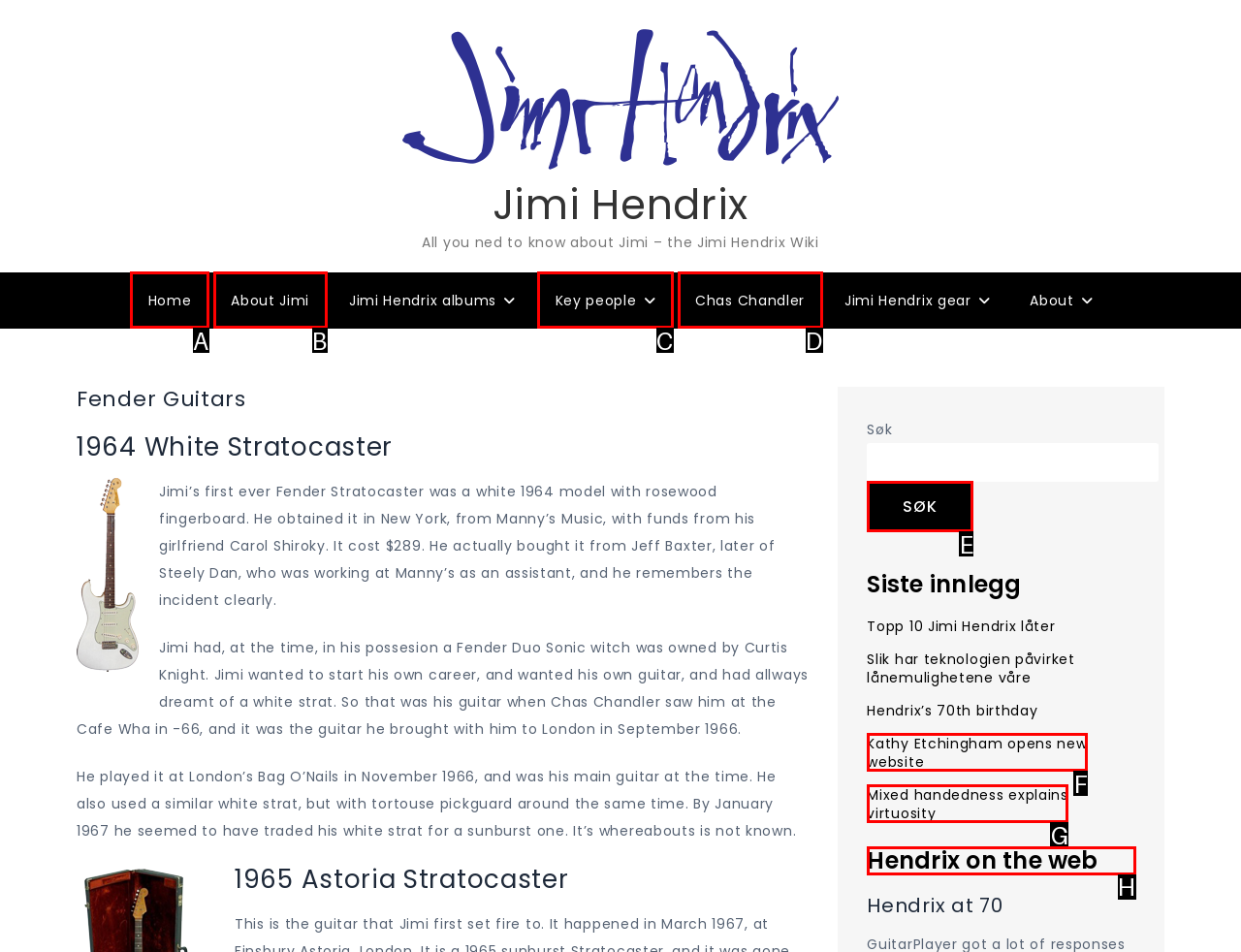Identify the letter of the correct UI element to fulfill the task: Check out Hendrix on the web from the given options in the screenshot.

H